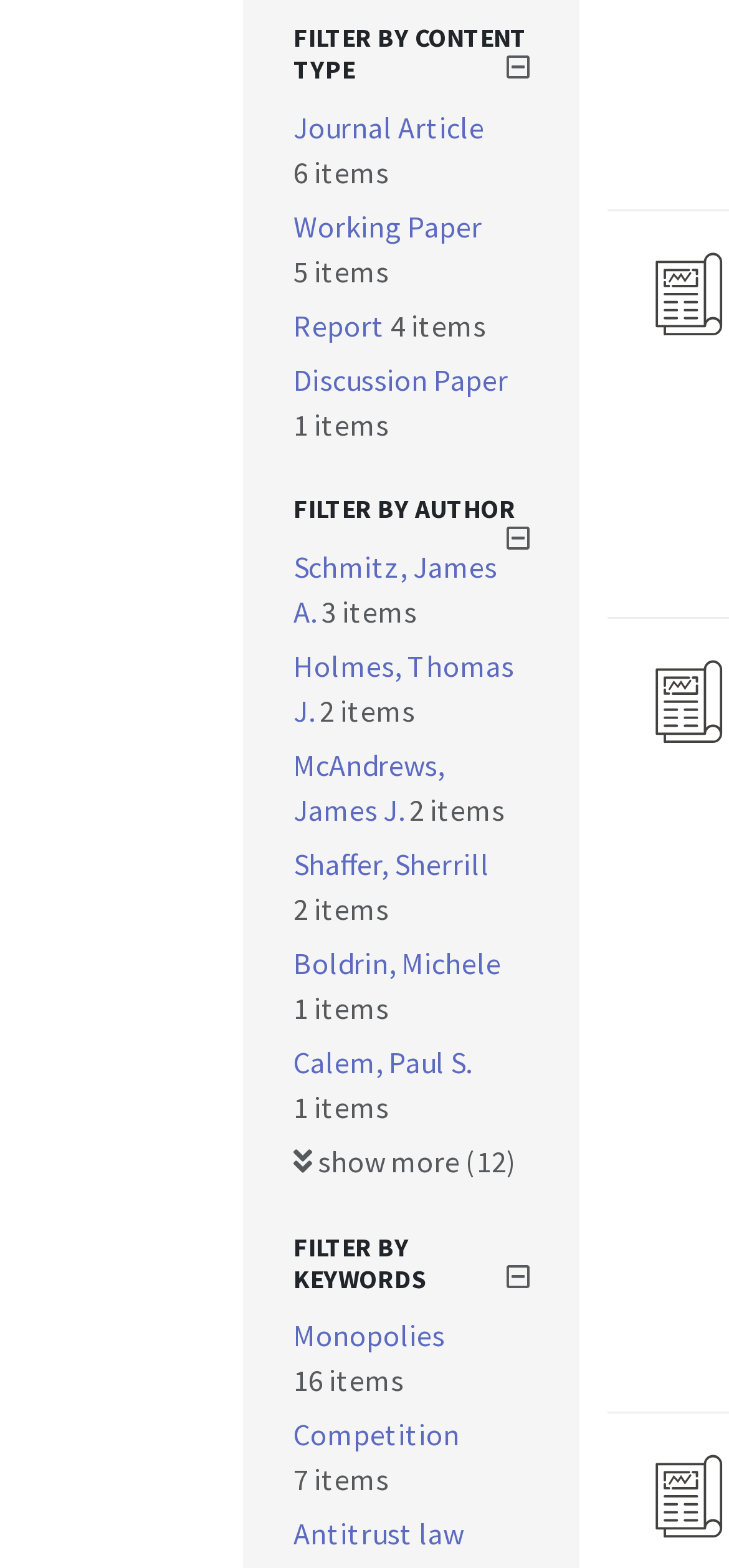Determine the bounding box coordinates for the area that needs to be clicked to fulfill this task: "Filter by Schmitz, James A.". The coordinates must be given as four float numbers between 0 and 1, i.e., [left, top, right, bottom].

[0.403, 0.349, 0.682, 0.402]